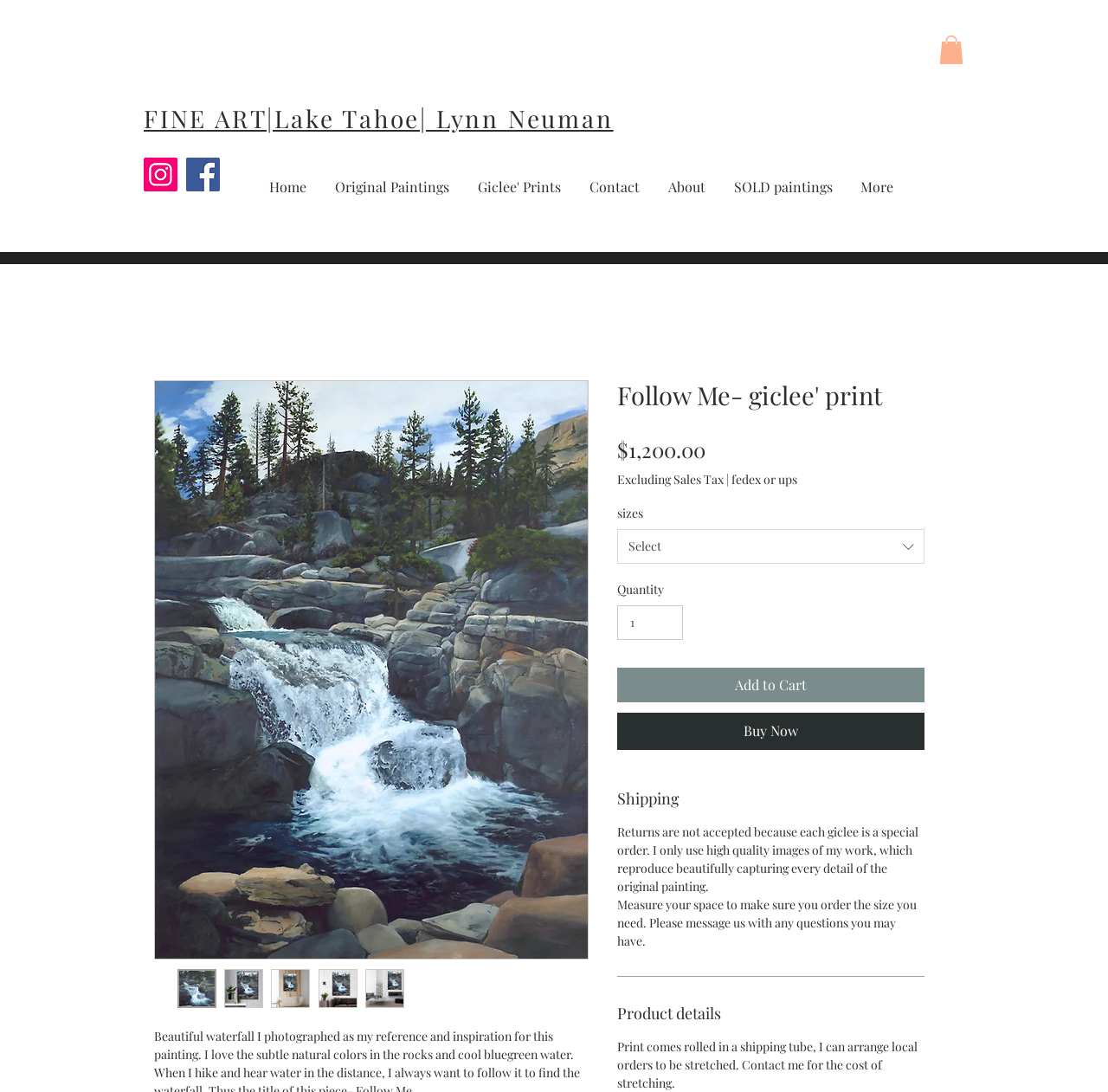Using the description: "FINE ART|Lake Tahoe| Lynn Neuman", determine the UI element's bounding box coordinates. Ensure the coordinates are in the format of four float numbers between 0 and 1, i.e., [left, top, right, bottom].

[0.13, 0.094, 0.554, 0.123]